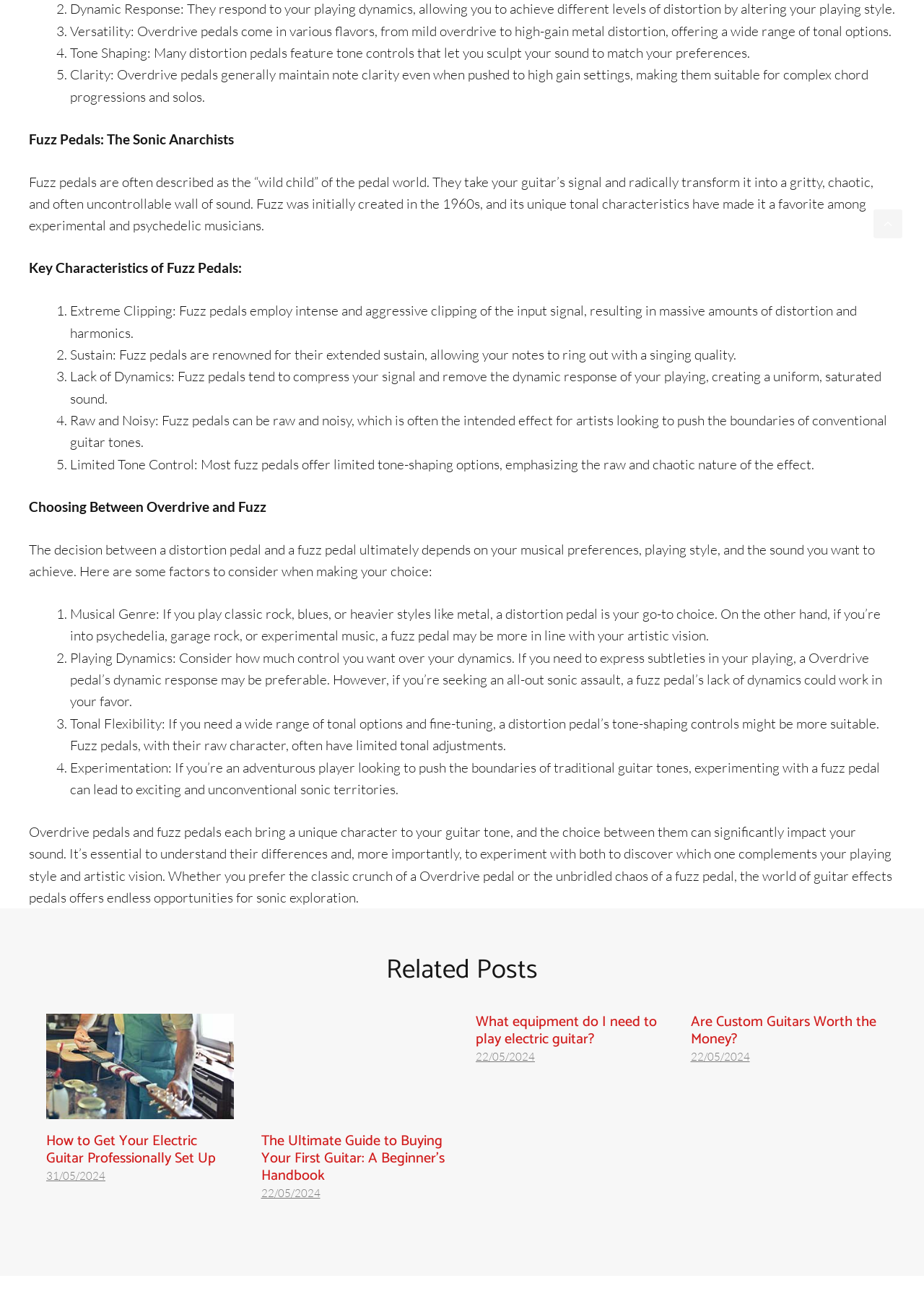Provide the bounding box coordinates of the area you need to click to execute the following instruction: "Read the article 'How to Get Your Electric Guitar Professionally Set Up'".

[0.05, 0.852, 0.253, 0.865]